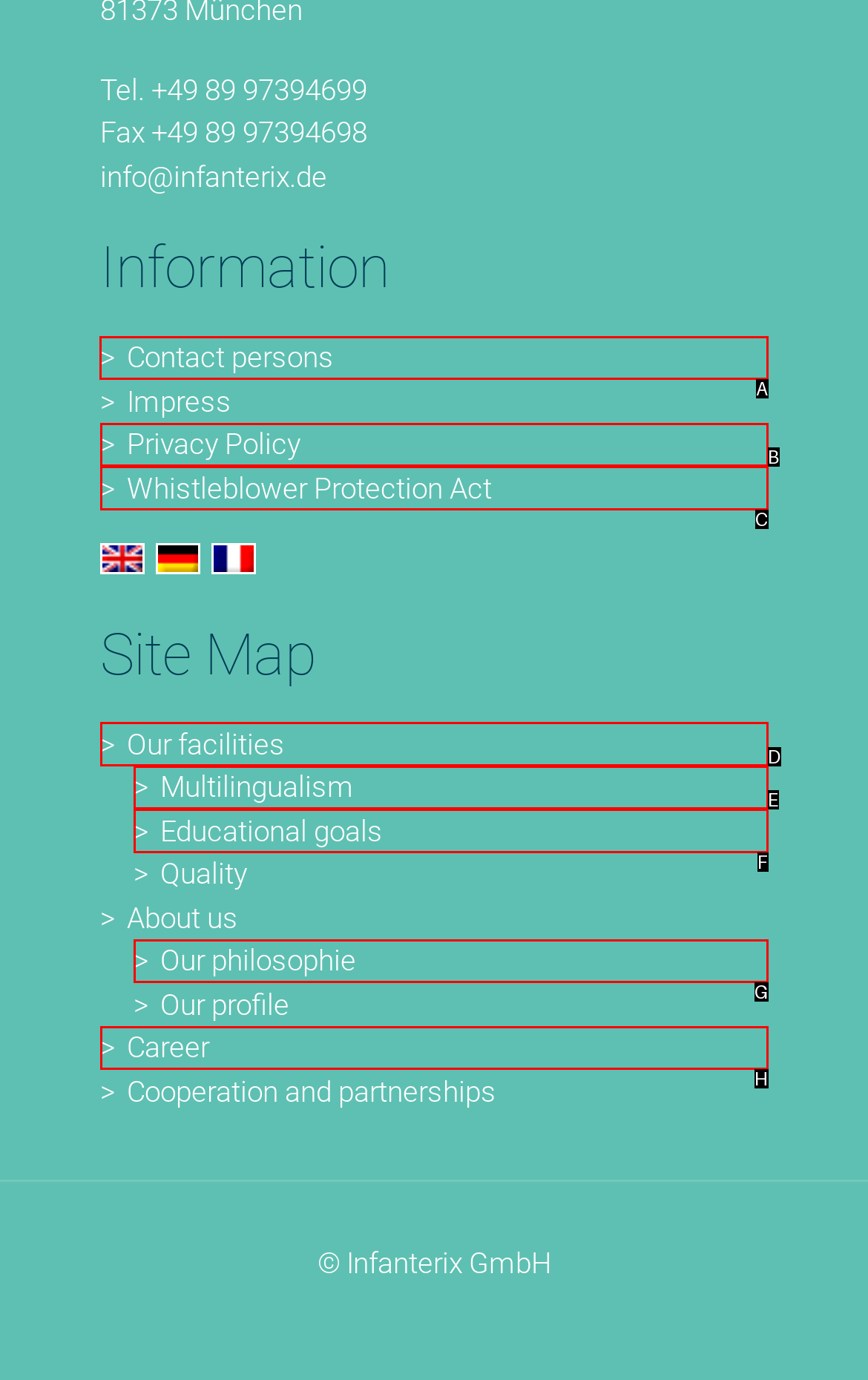Determine the correct UI element to click for this instruction: View contact persons. Respond with the letter of the chosen element.

A